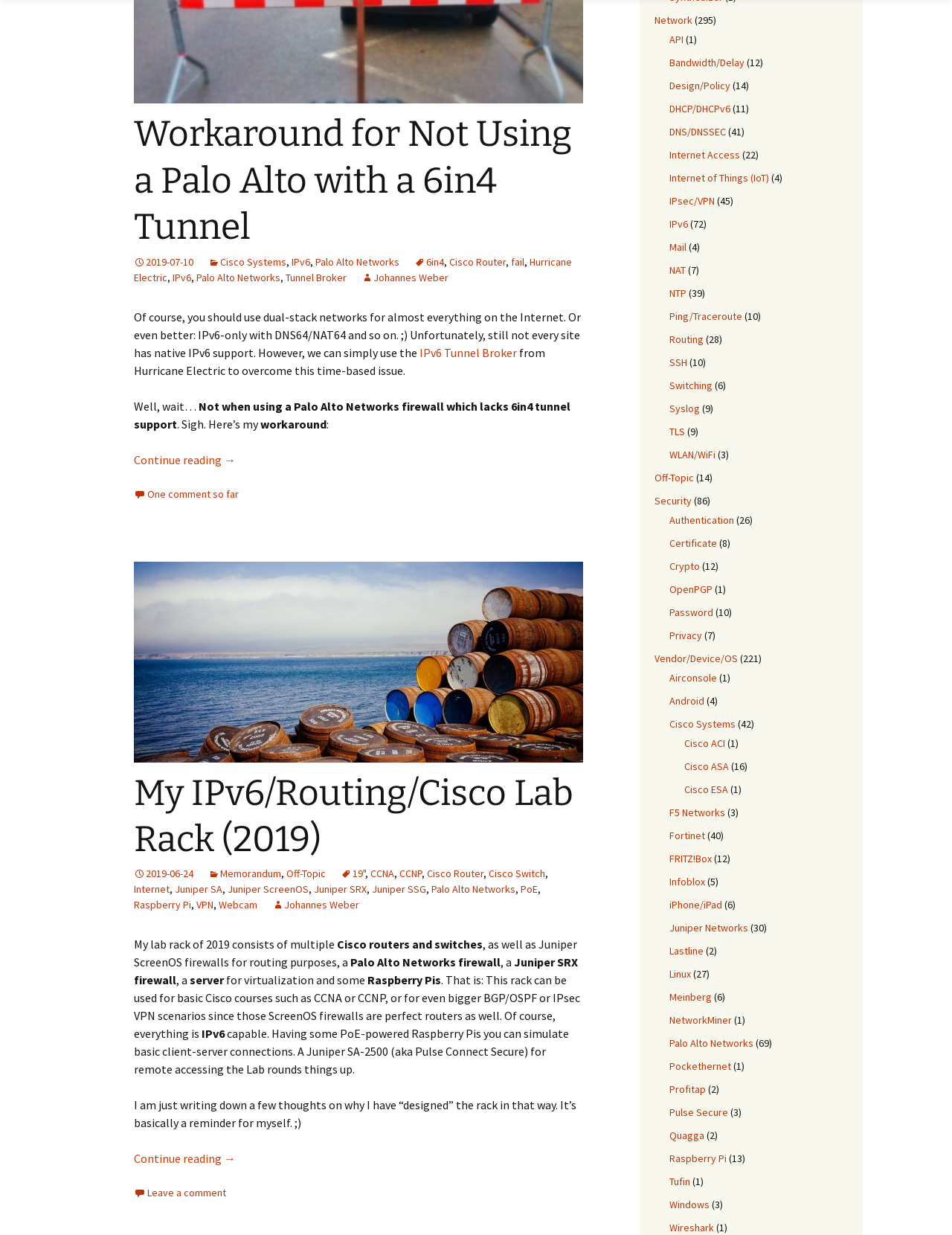Determine the bounding box coordinates of the clickable element to achieve the following action: 'Leave a comment on the article'. Provide the coordinates as four float values between 0 and 1, formatted as [left, top, right, bottom].

[0.141, 0.96, 0.238, 0.971]